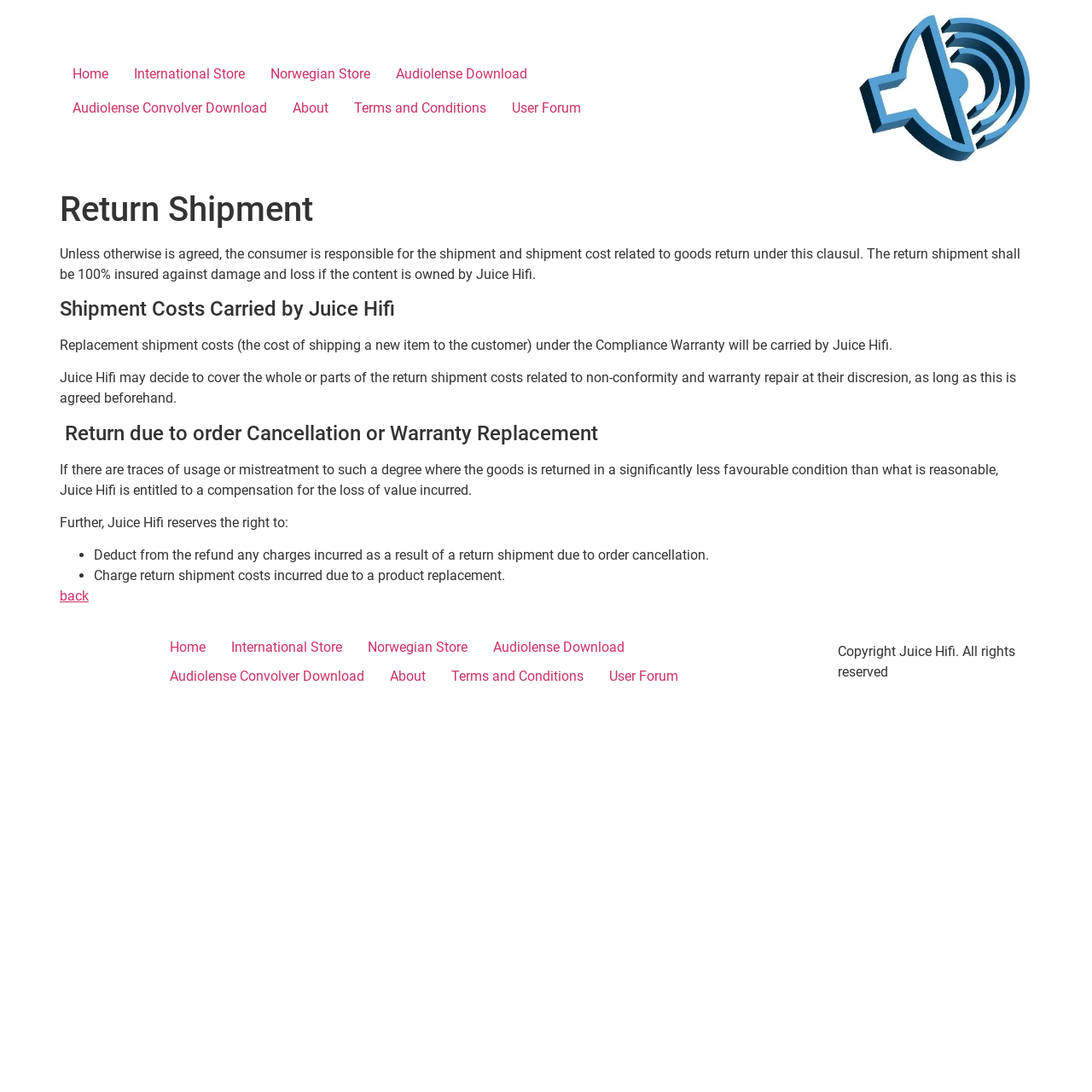Answer this question in one word or a short phrase: Can Juice Hifi deduct charges from the refund?

Yes